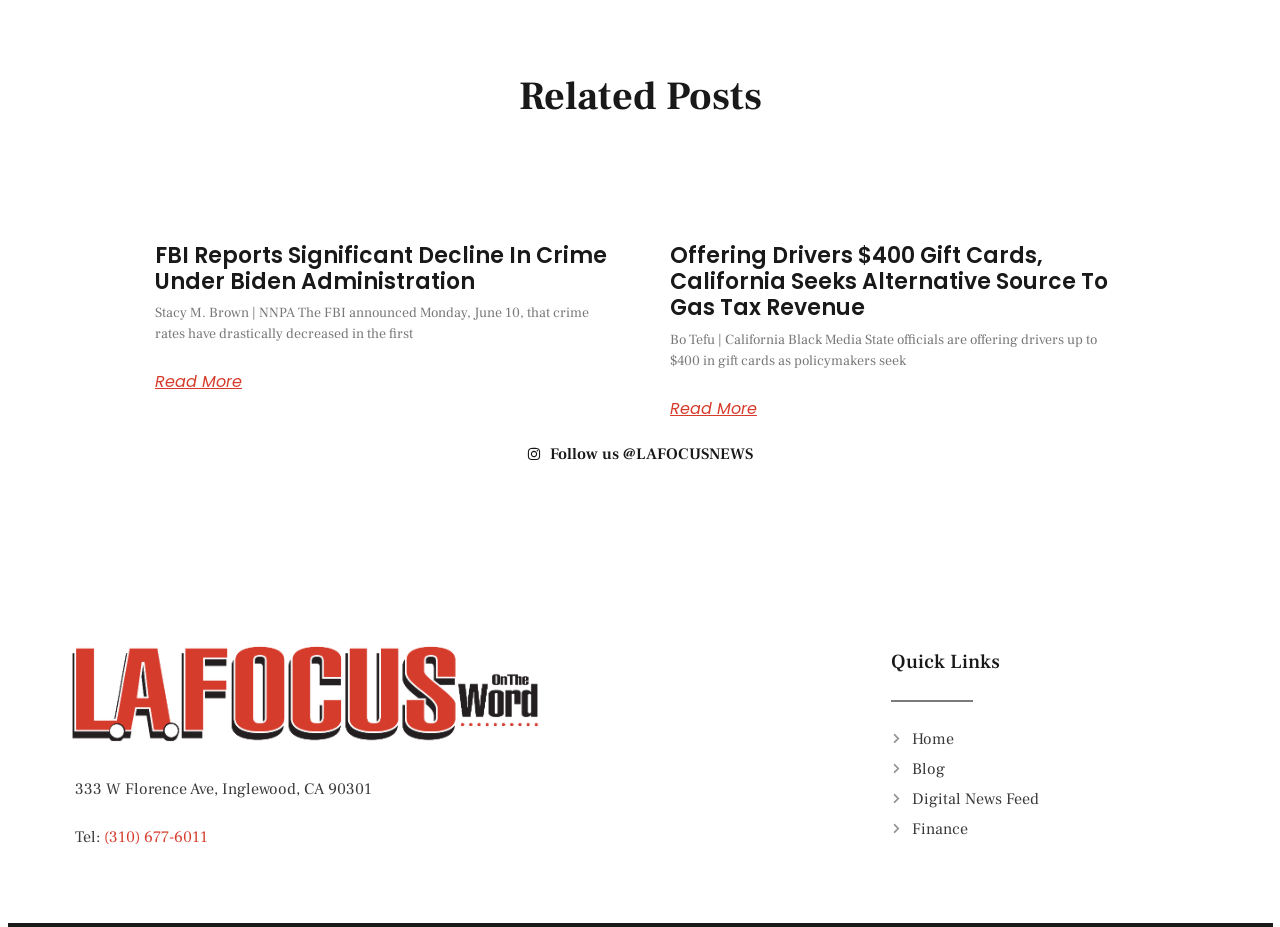Identify the bounding box coordinates for the region to click in order to carry out this instruction: "Login to the website". Provide the coordinates using four float numbers between 0 and 1, formatted as [left, top, right, bottom].

None